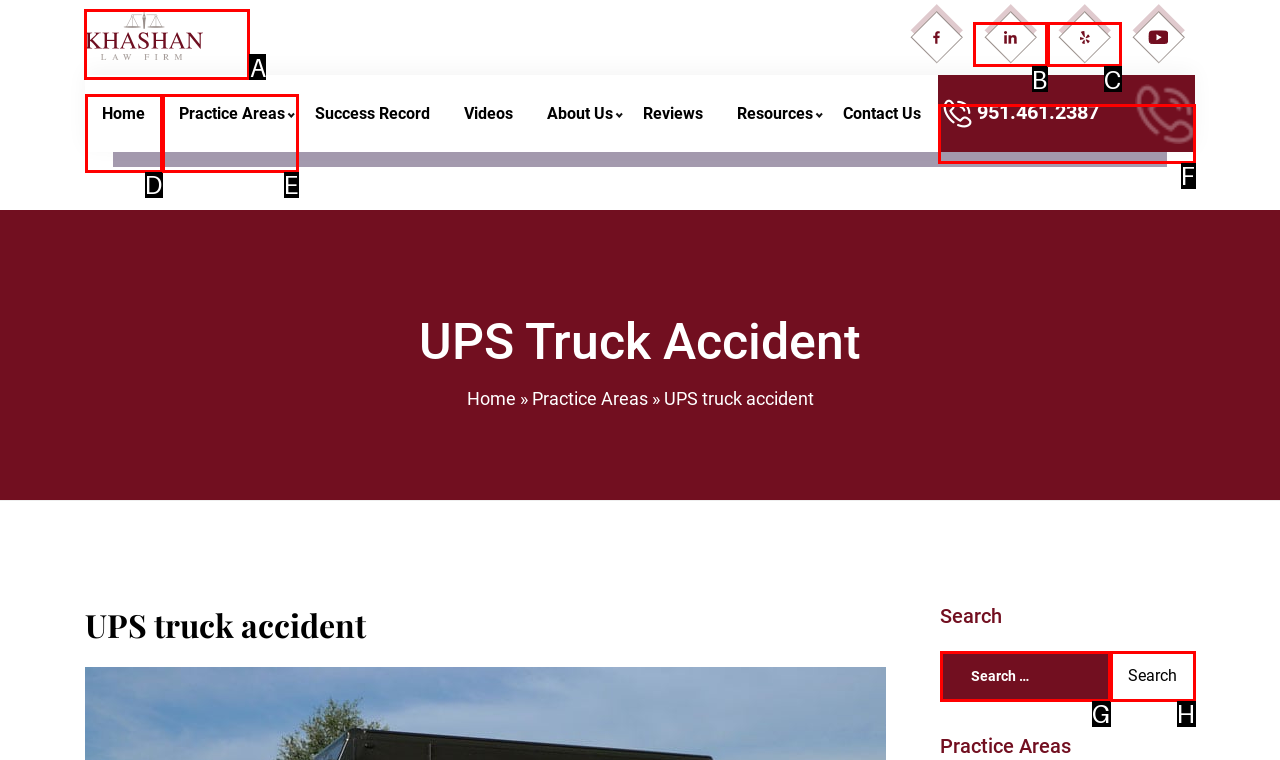Determine which HTML element to click on in order to complete the action: Click the Khashan Law Firm logo.
Reply with the letter of the selected option.

A